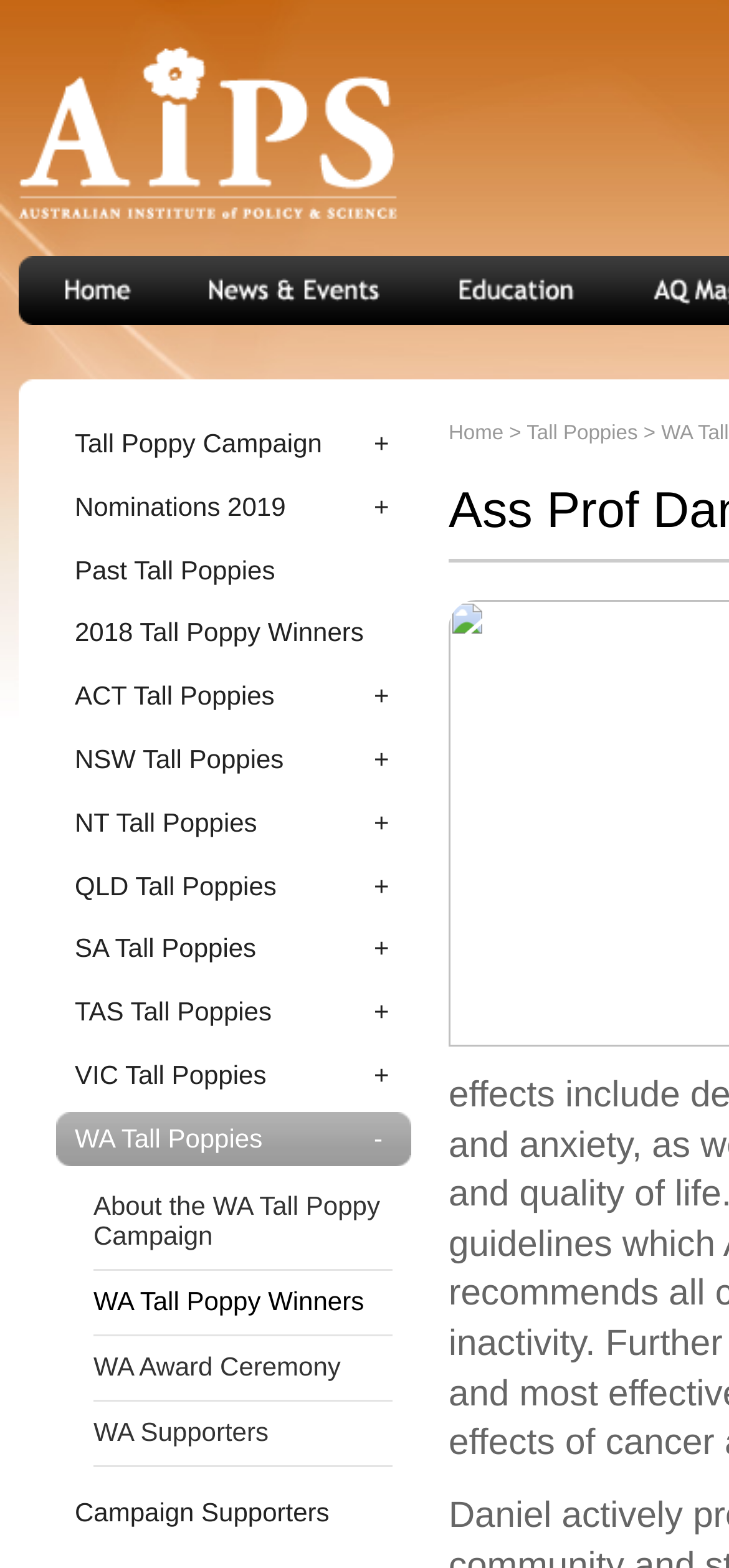Please locate the clickable area by providing the bounding box coordinates to follow this instruction: "explore tall poppy campaign".

[0.077, 0.266, 0.564, 0.3]